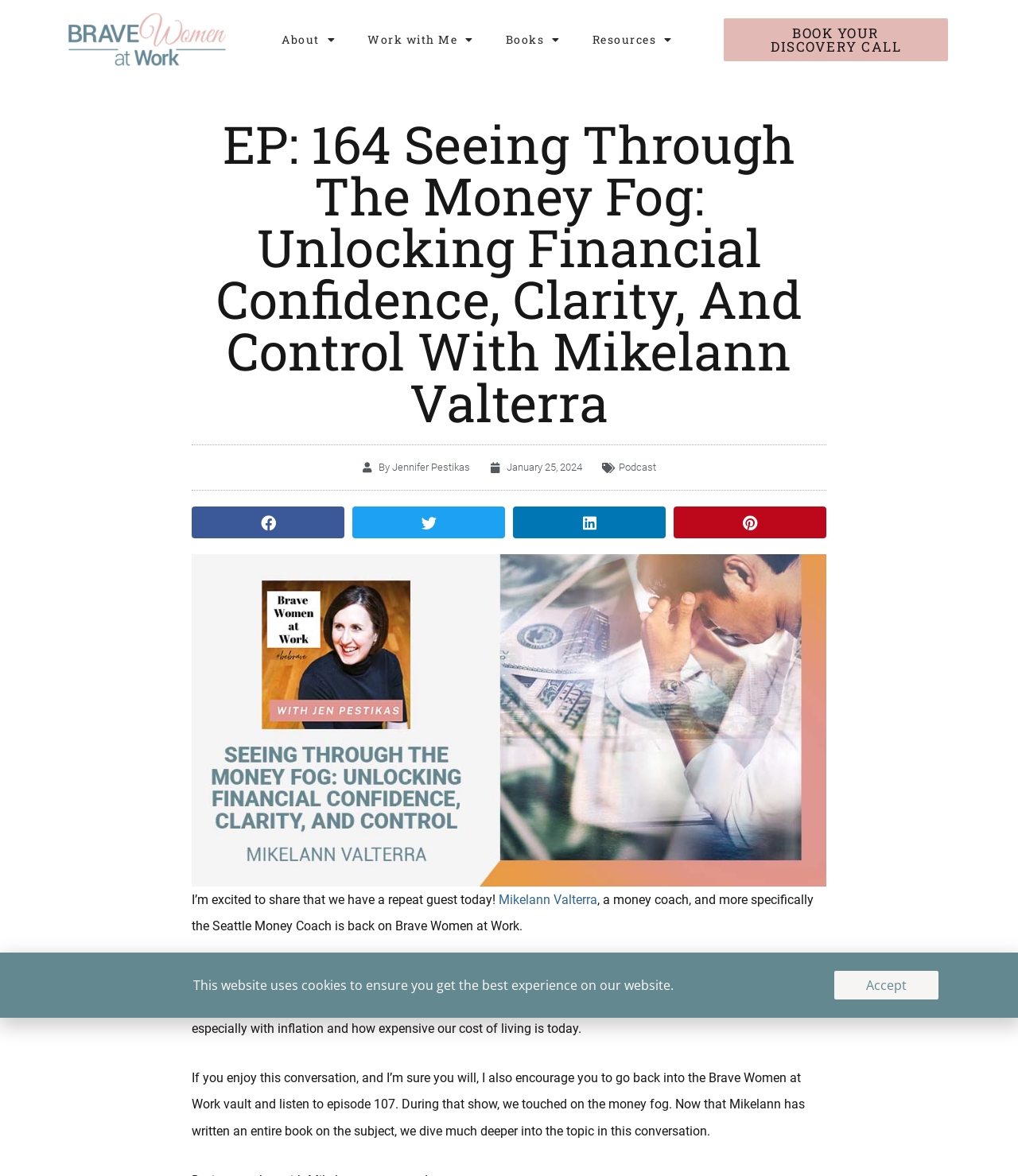Determine the bounding box for the UI element that matches this description: "Work with Me".

[0.346, 0.018, 0.481, 0.049]